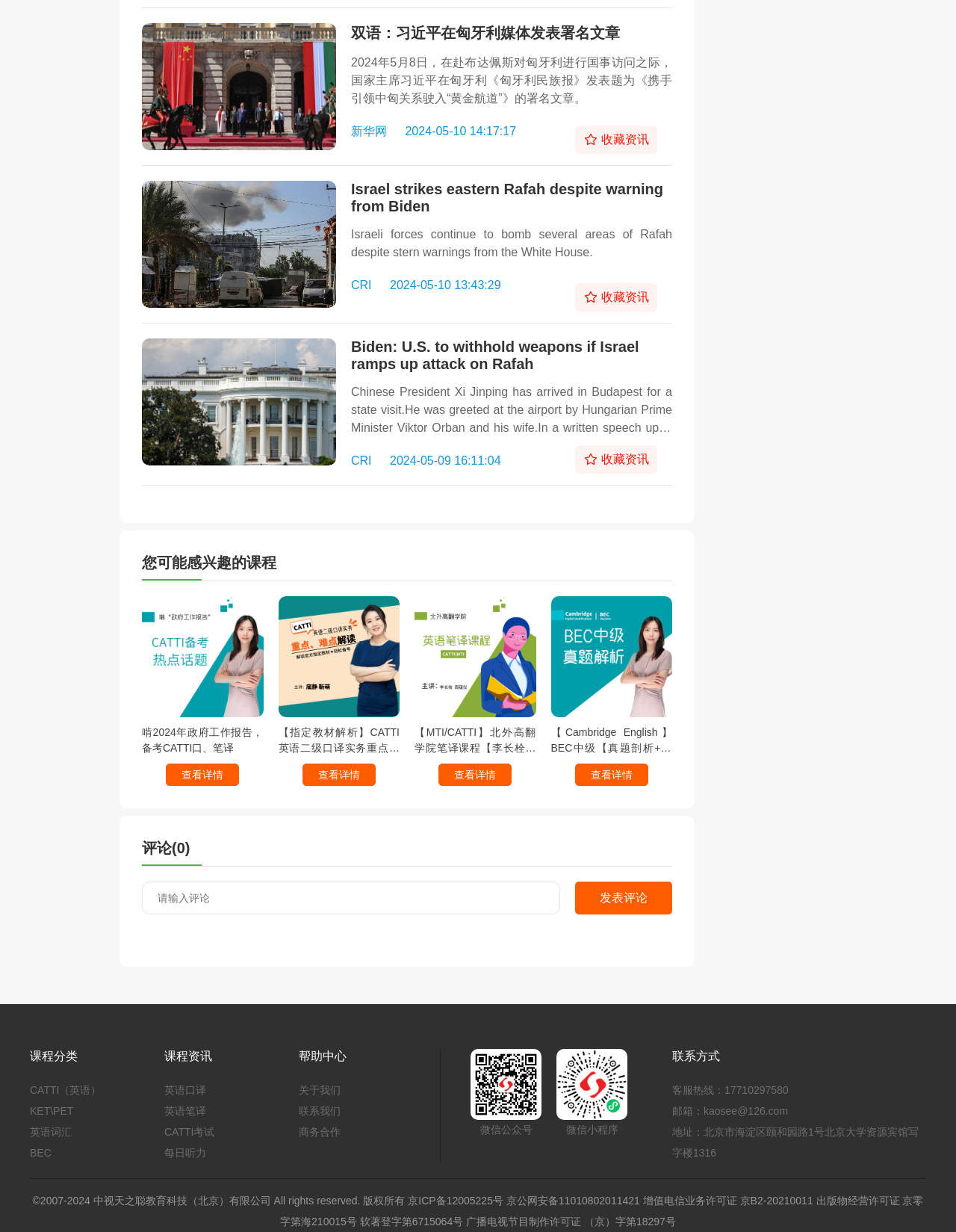How many news articles are displayed on the webpage?
Give a single word or phrase as your answer by examining the image.

3